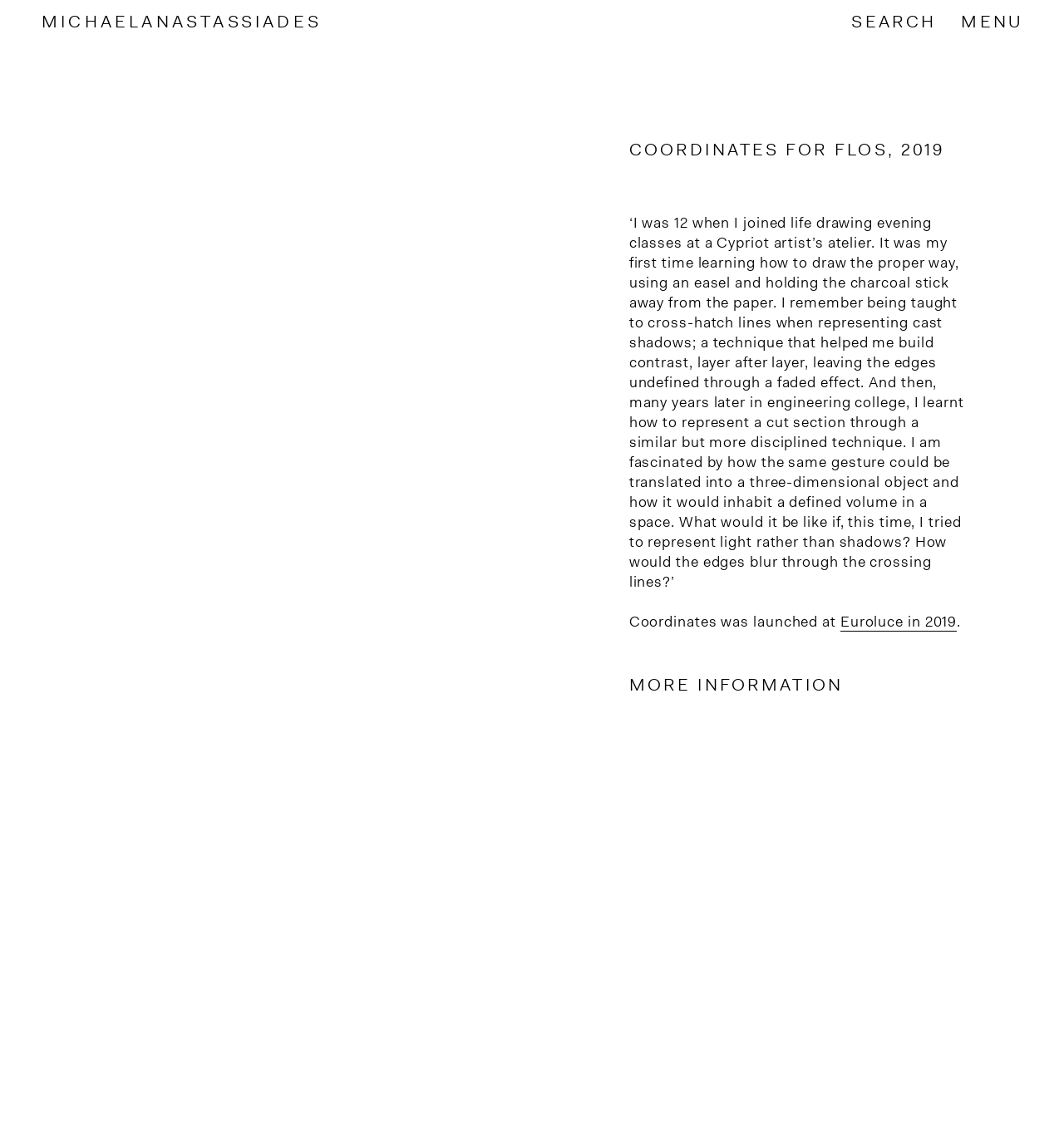Using the elements shown in the image, answer the question comprehensively: What is the purpose of the 'Toggle Menu' button?

The purpose of the 'Toggle Menu' button can be inferred from its label and its position on the webpage. The button has a bounding box coordinate of [0.903, 0.009, 0.961, 0.03] and is likely to be used to open or toggle the menu, allowing users to access more content or features.